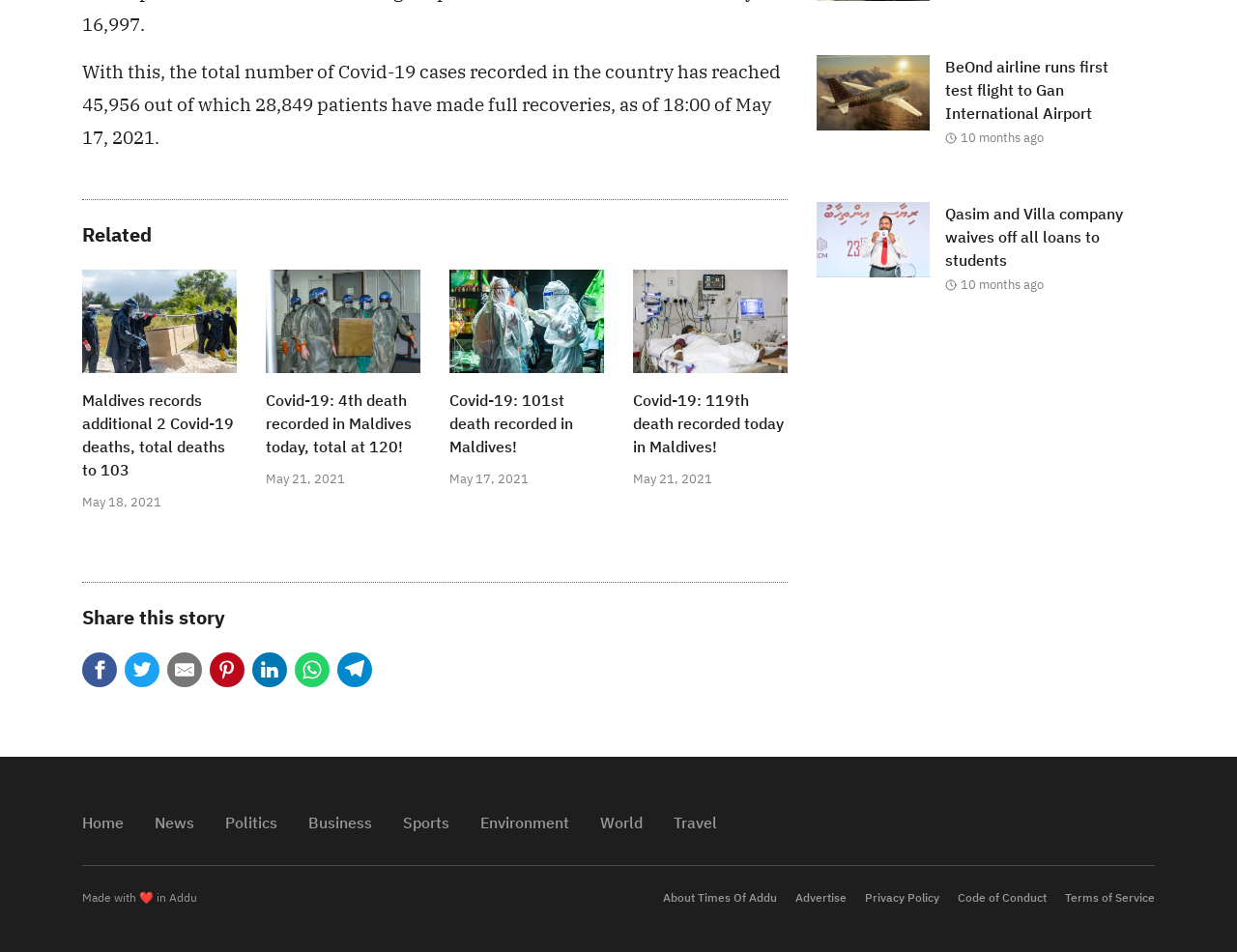What is the purpose of the 'Share this story' button?
Based on the visual, give a brief answer using one word or a short phrase.

To share the news article